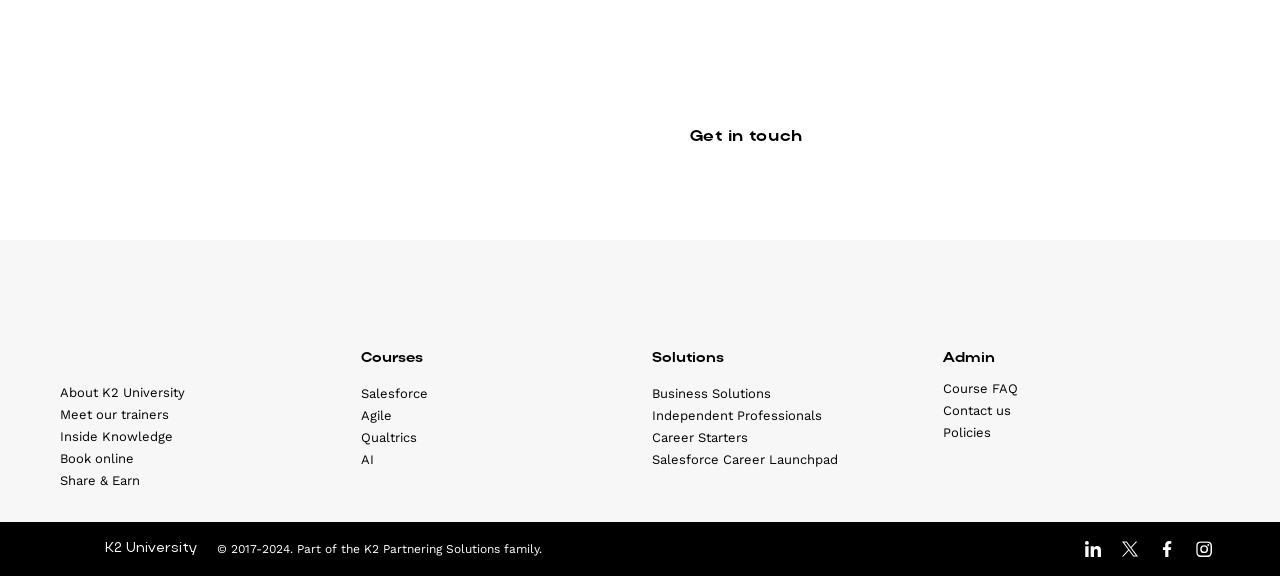Provide a short answer using a single word or phrase for the following question: 
How many categories of courses are listed?

4